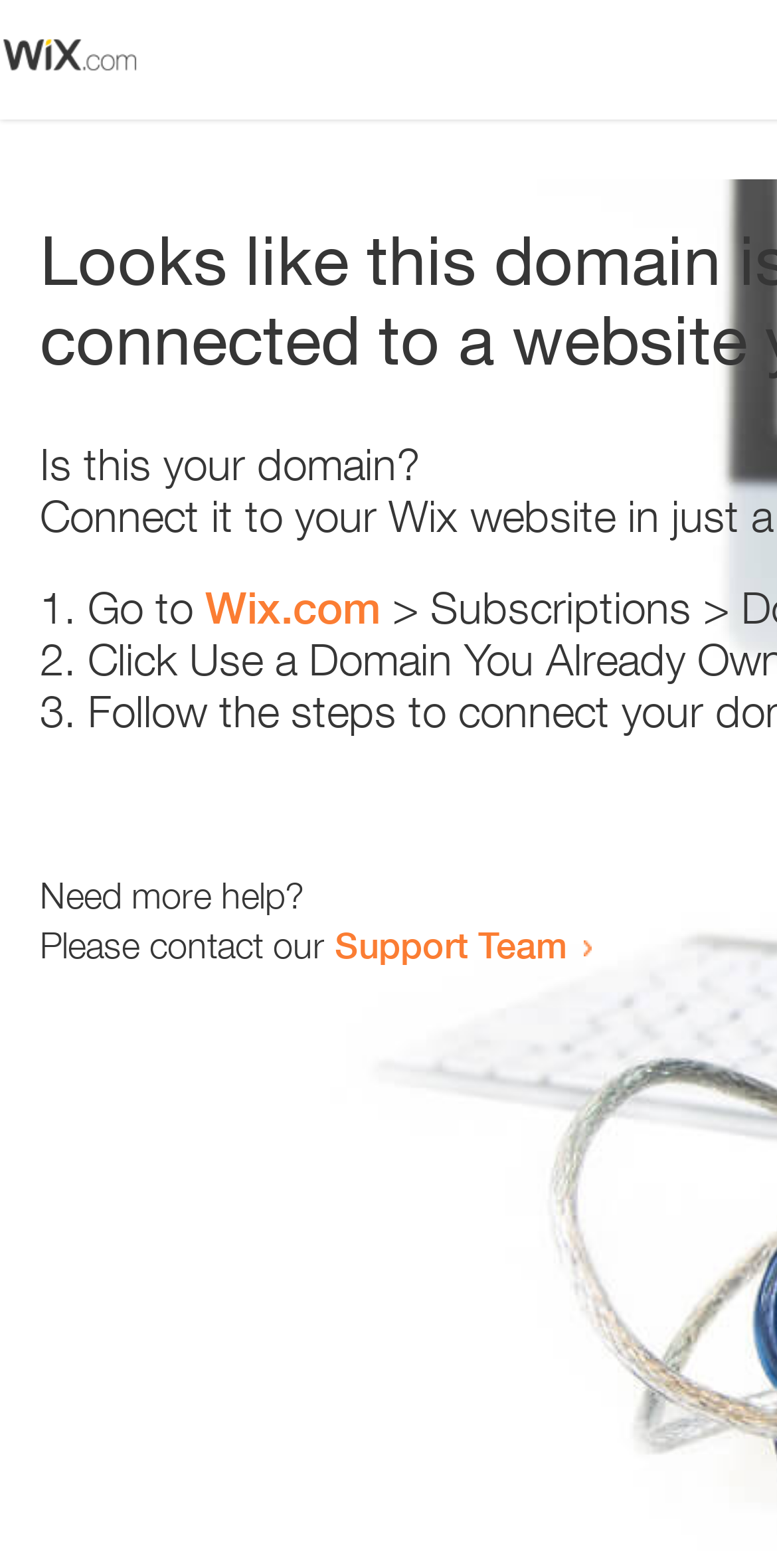Based on the element description, predict the bounding box coordinates (top-left x, top-left y, bottom-right x, bottom-right y) for the UI element in the screenshot: Support Team

[0.431, 0.588, 0.731, 0.616]